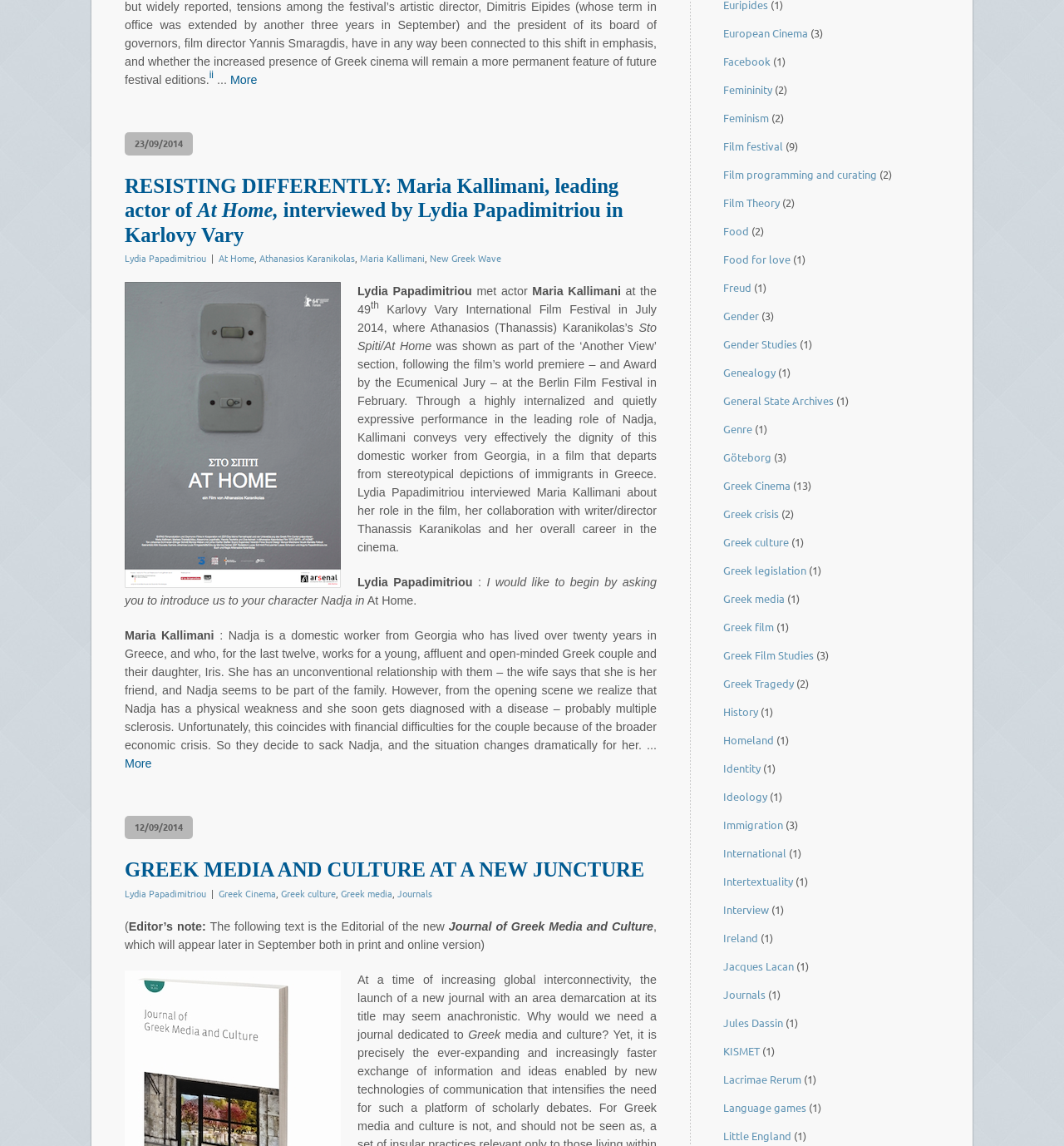Provide a one-word or short-phrase response to the question:
What is the name of the journal that Lydia Papadimitriou is associated with?

Journal of Greek Media and Culture